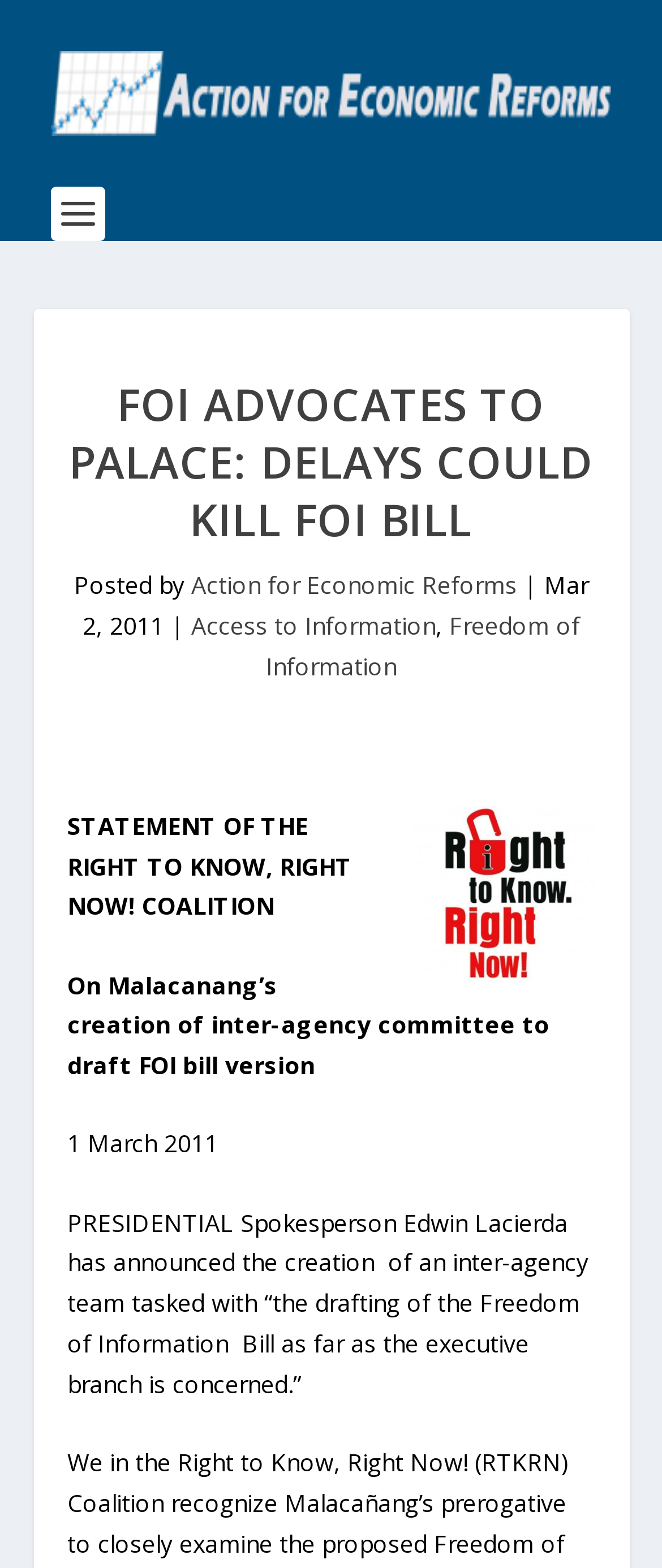Write an elaborate caption that captures the essence of the webpage.

The webpage appears to be an article or news page from Action for Economic Reforms (AER). At the top, there is a logo of AER, which is an image with a link to the organization's page. Below the logo, there is a heading that reads "FOI ADVOCATES TO PALACE: DELAYS COULD KILL FOI BILL" in a prominent font.

To the right of the heading, there is a section with information about the article's author and date. It includes the text "Posted by" followed by a link to "Action for Economic Reforms" and a date "Mar 2, 2011". Below this section, there are two links to related topics, "Access to Information" and "Freedom of Information", with the latter having an image associated with it.

The main content of the article starts with a statement from the "RIGHT TO KNOW, RIGHT NOW! COALITION" followed by a paragraph discussing the creation of an inter-agency committee to draft a Freedom of Information bill version. The article continues with more text, including a quote from Presidential Spokesperson Edwin Lacierda.